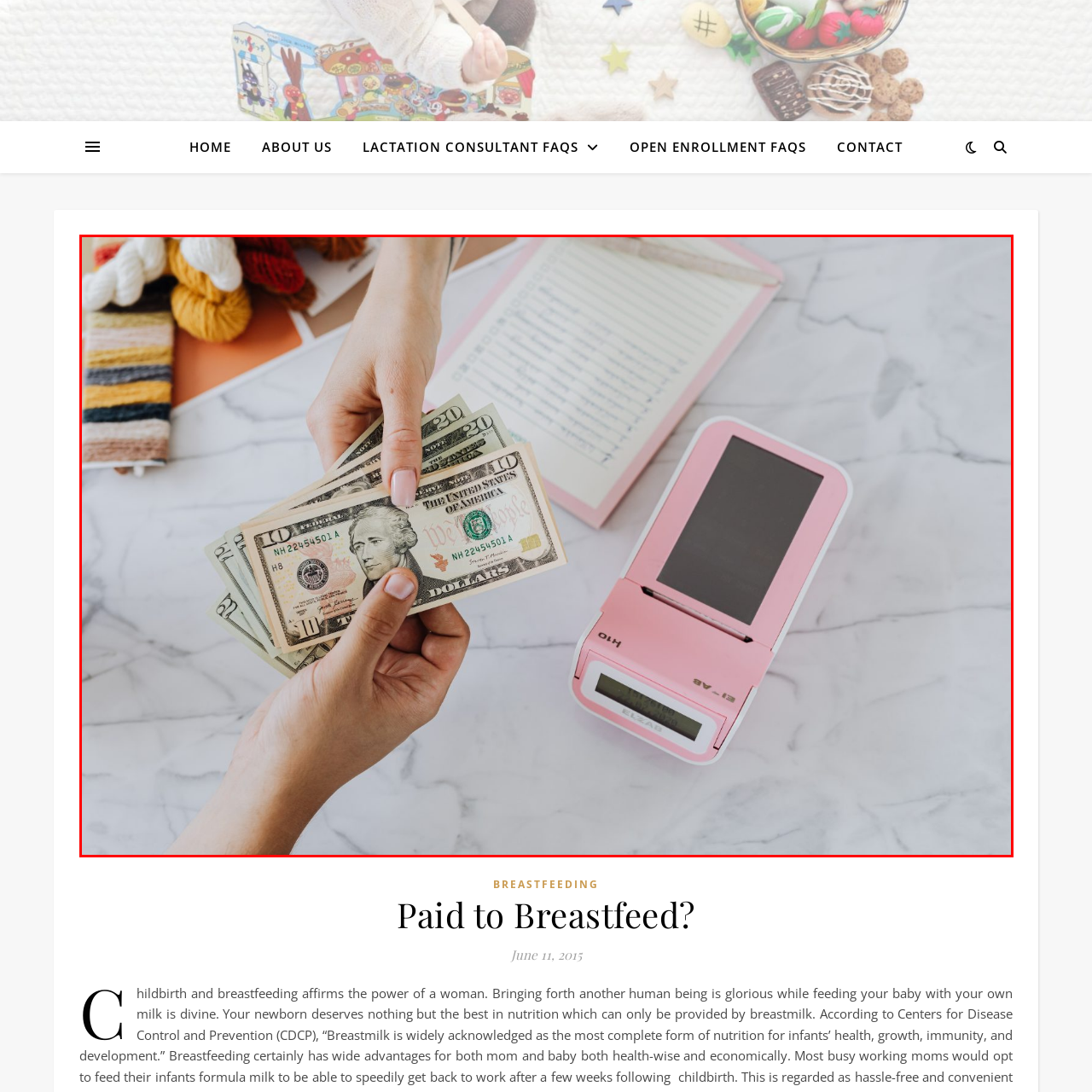Create an extensive description for the image inside the red frame.

In this image, a hand is shown holding several US twenty-dollar bills, emphasizing a transaction or payment scenario. The background features a light-colored marble surface that enhances the overall aesthetic. Next to the money is a pink electronic cash register, partially visible with its display screen and buttons, suggesting a retail or business context. In the upper left corner, there's a glimpse of colorful yarn, possibly indicating a crafting activity or business. Additionally, a notepad can be seen, hinting at planning or record-keeping related to the financial transaction. The combination of money, the cash register, and the crafting materials presents a lively scene showcasing entrepreneurship or a small business environment.